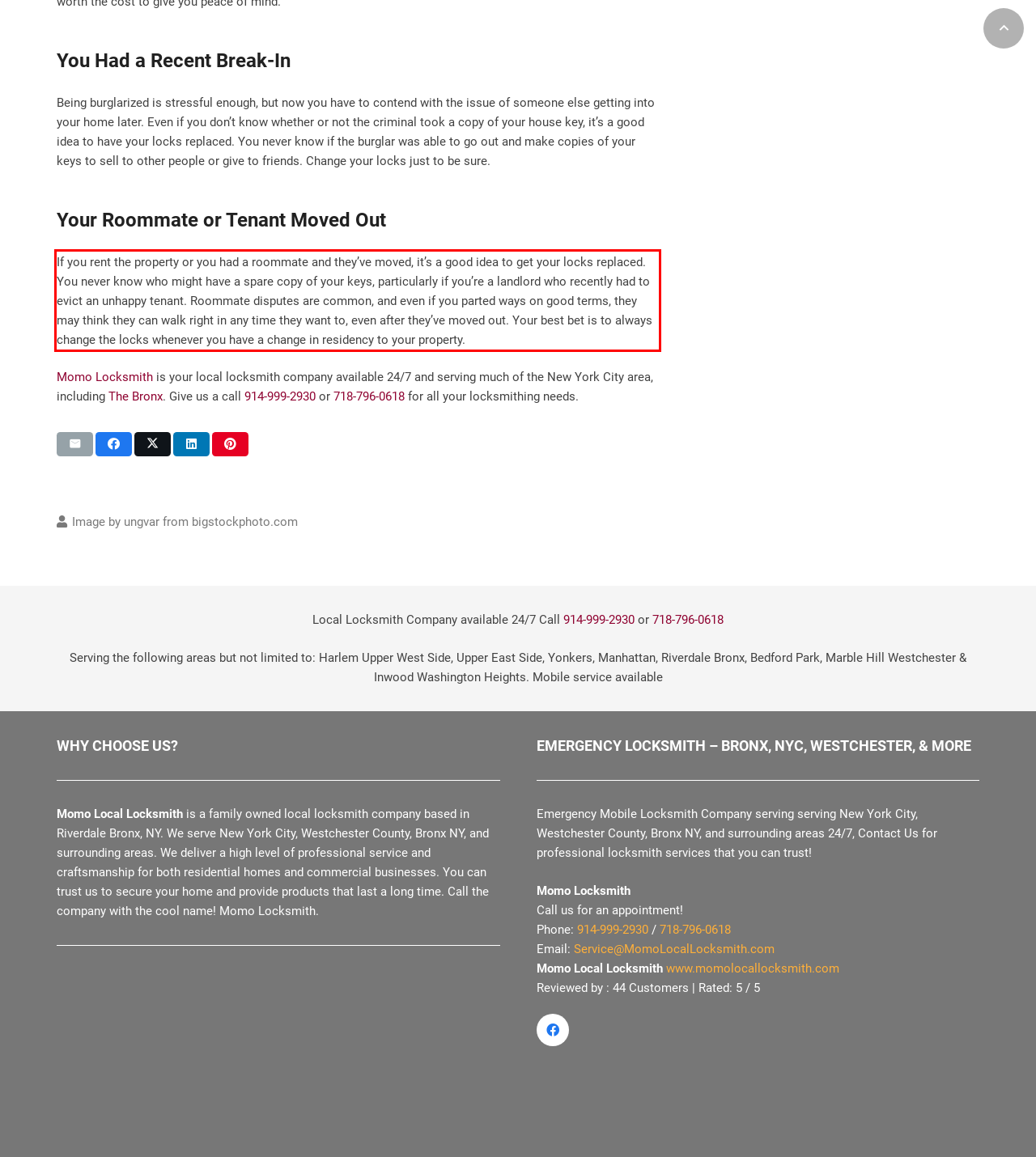From the screenshot of the webpage, locate the red bounding box and extract the text contained within that area.

If you rent the property or you had a roommate and they’ve moved, it’s a good idea to get your locks replaced. You never know who might have a spare copy of your keys, particularly if you’re a landlord who recently had to evict an unhappy tenant. Roommate disputes are common, and even if you parted ways on good terms, they may think they can walk right in any time they want to, even after they’ve moved out. Your best bet is to always change the locks whenever you have a change in residency to your property.